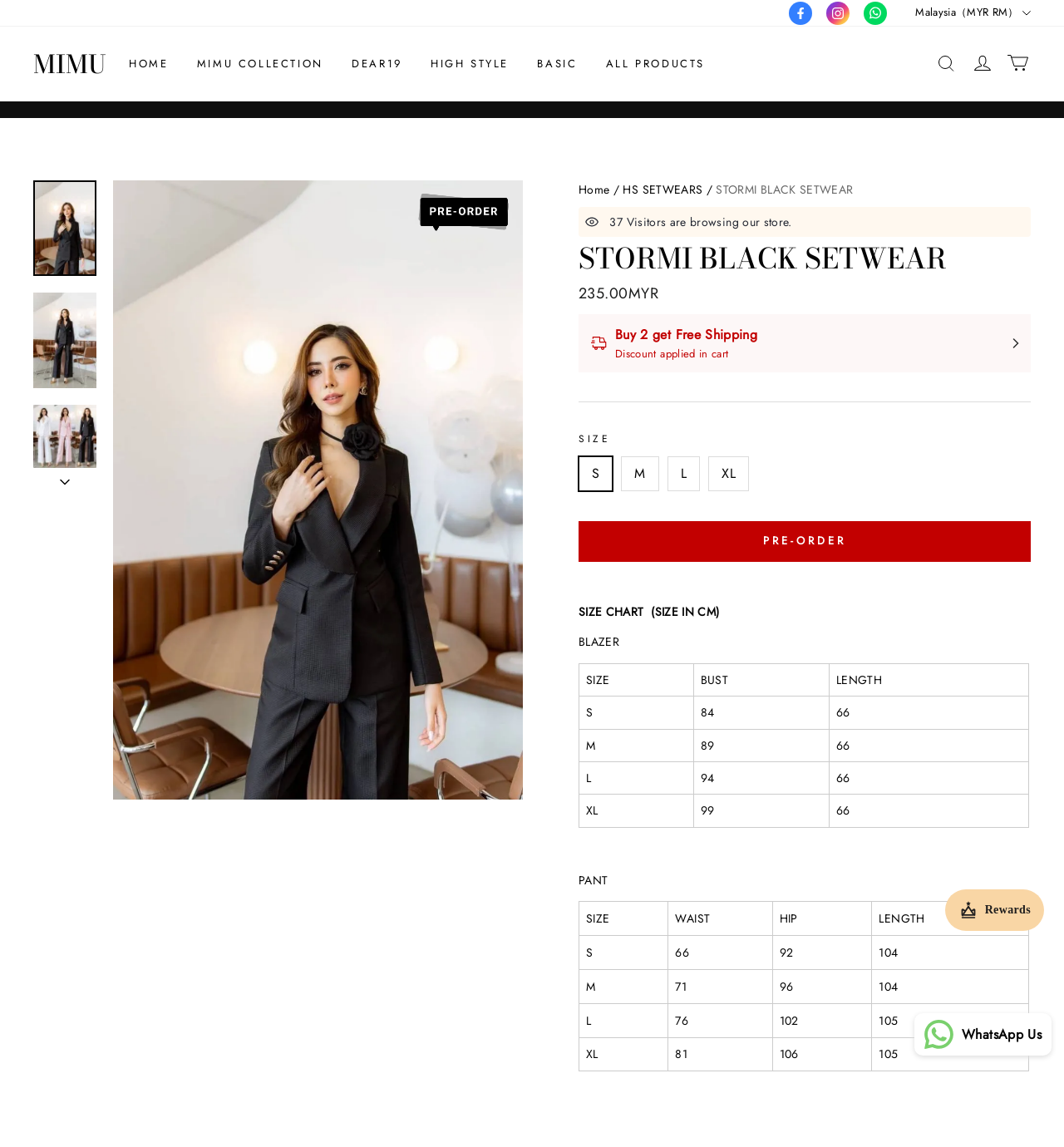Kindly provide the bounding box coordinates of the section you need to click on to fulfill the given instruction: "Click the 'MIMU COLLECTION' link".

[0.173, 0.043, 0.315, 0.069]